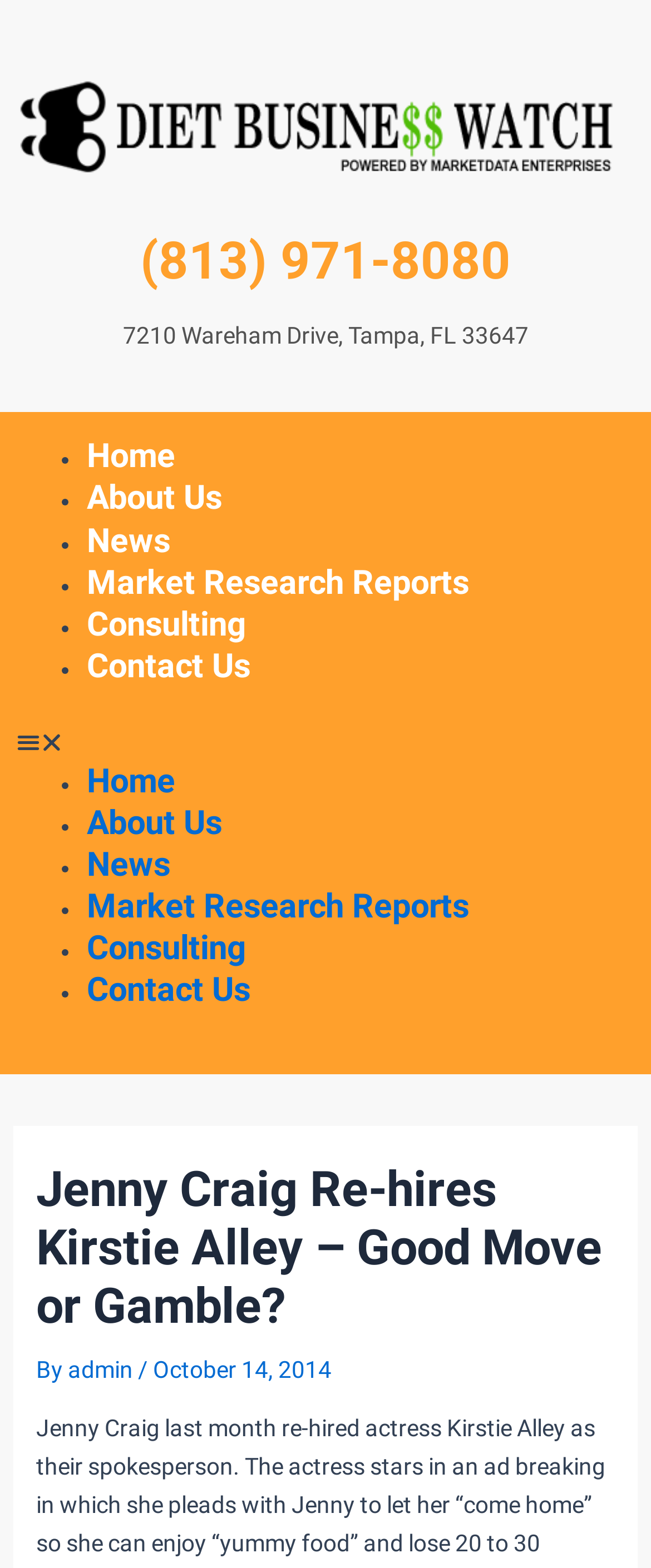Please locate the clickable area by providing the bounding box coordinates to follow this instruction: "Toggle the menu".

[0.026, 0.462, 0.974, 0.486]